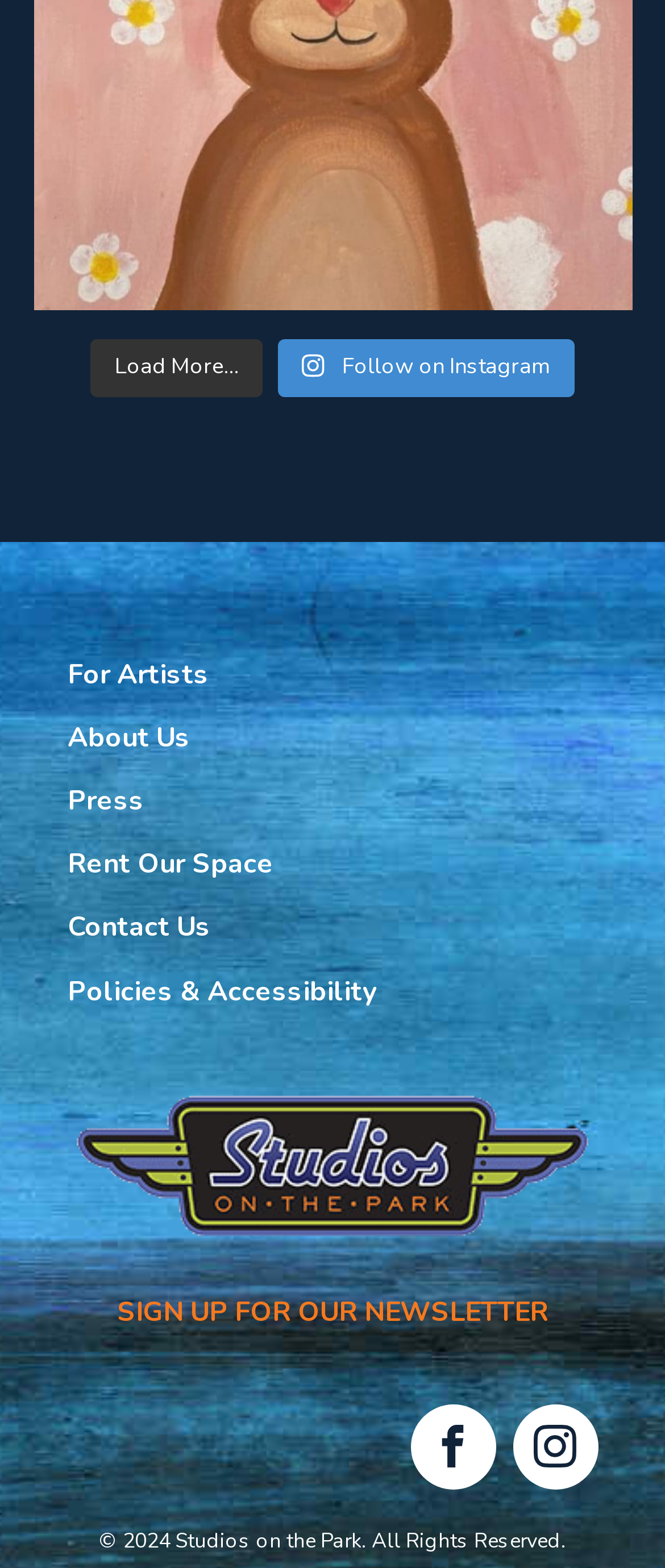Determine the bounding box coordinates of the area to click in order to meet this instruction: "Visit our Facebook page".

[0.617, 0.896, 0.745, 0.95]